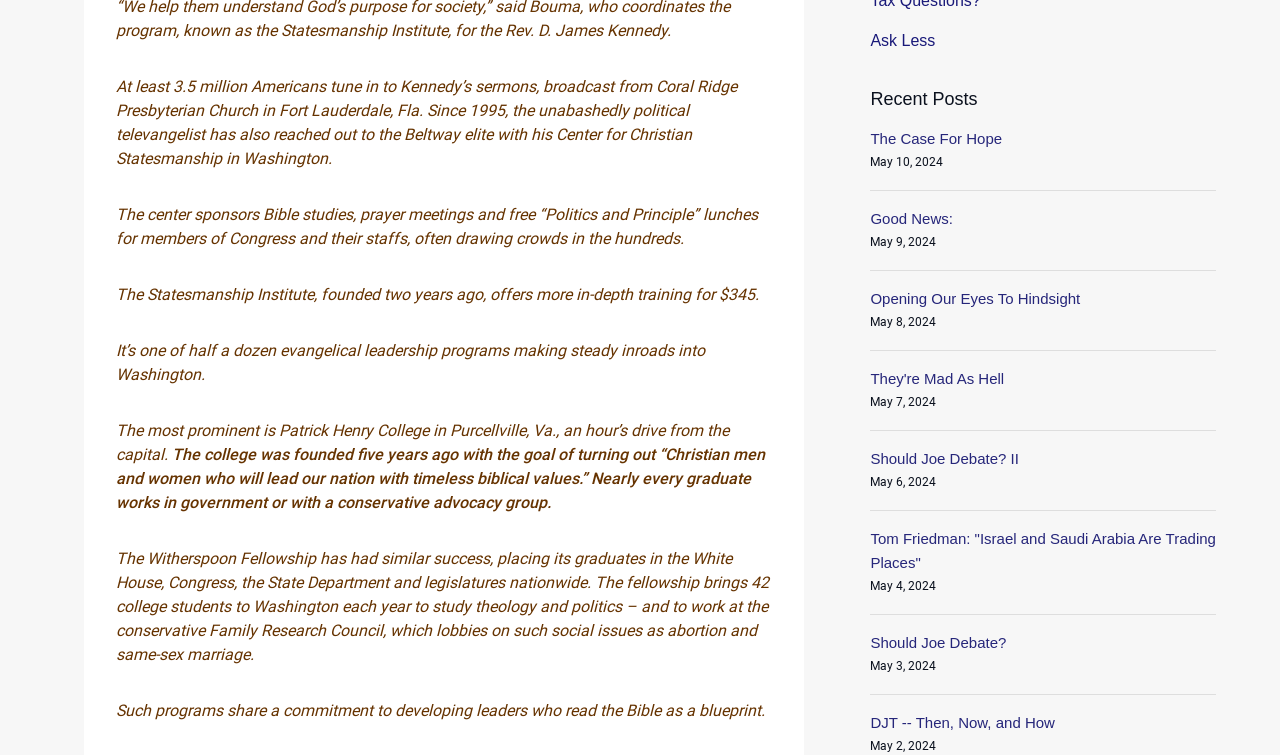Extract the bounding box of the UI element described as: "They're Mad As Hell".

[0.68, 0.49, 0.784, 0.513]